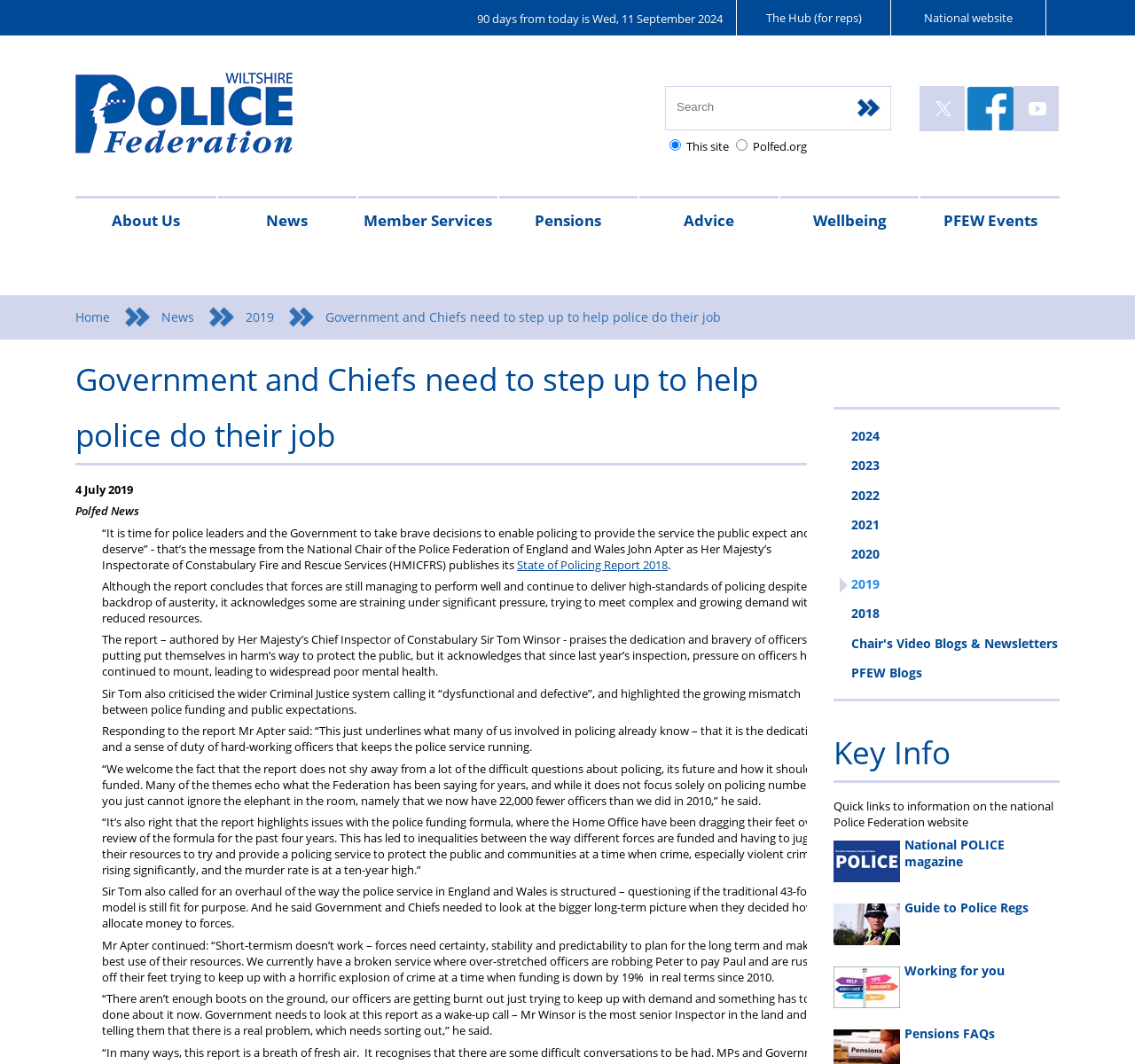Please identify the coordinates of the bounding box for the clickable region that will accomplish this instruction: "Read the news from 2019".

[0.216, 0.277, 0.287, 0.319]